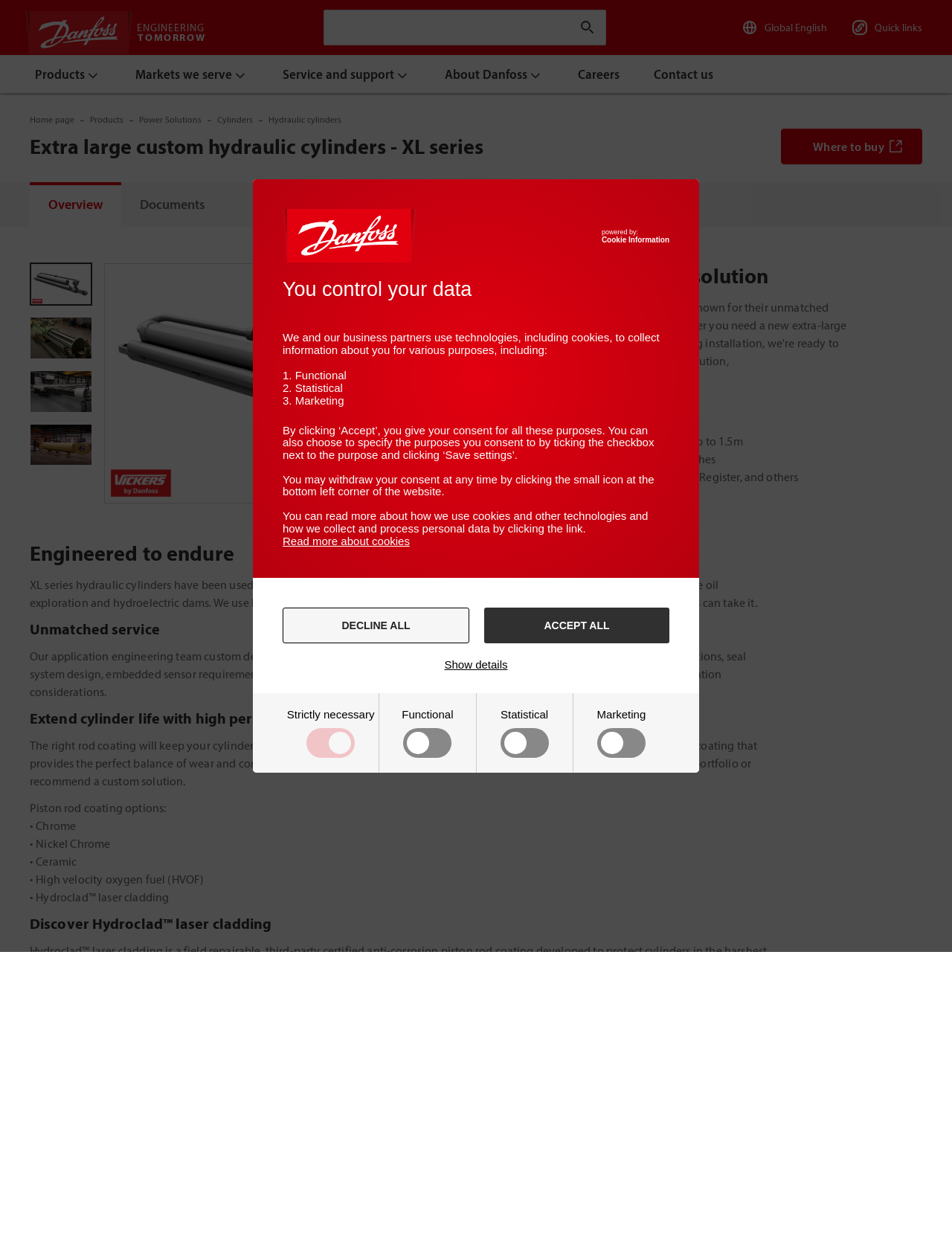What is the purpose of the 'Show details' button?
Using the picture, provide a one-word or short phrase answer.

To show cookie details